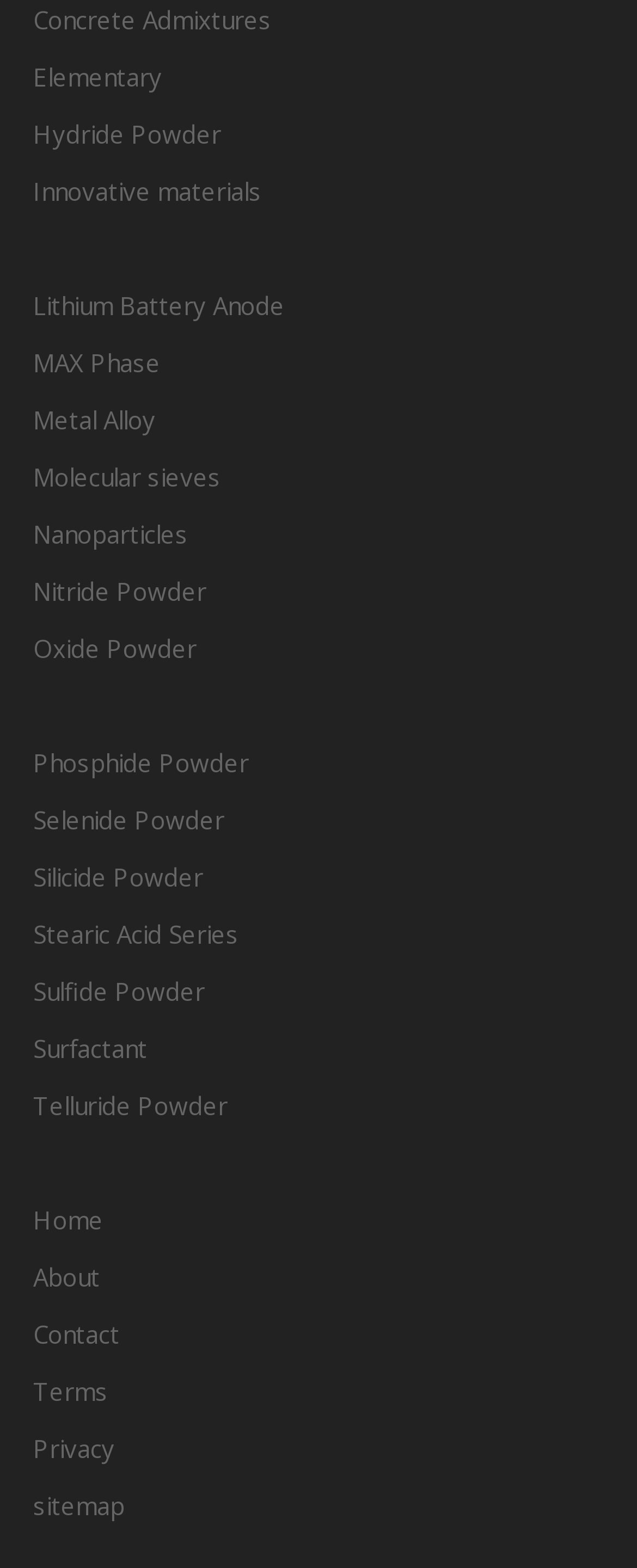Provide a single word or phrase to answer the given question: 
How many sections are there on the webpage?

2